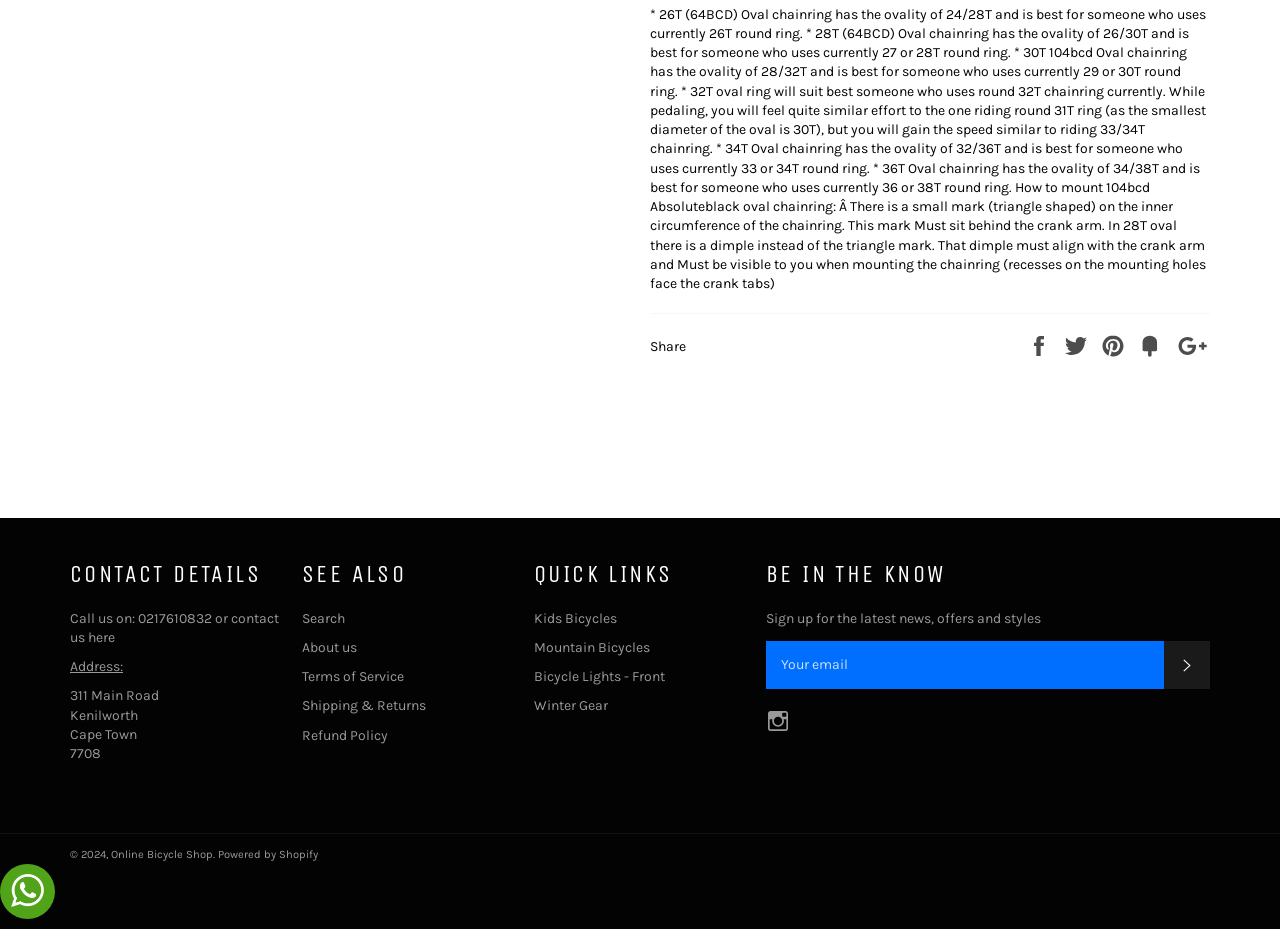Where should the triangle mark on the chainring be positioned?
Can you give a detailed and elaborate answer to the question?

The instruction on how to mount the 104bcd Absoluteblack oval chainring states that the small triangle mark on the inner circumference of the chainring must sit behind the crank arm.